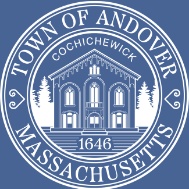Offer a detailed caption for the image presented.

The image displays the official seal of the Town of Andover, Massachusetts. Featured prominently in the center is an illustration of a historic building, which signifies the town’s rich heritage. Surrounding the building are the words “TOWN OF ANDOVER” curving along the upper edge, while “MASSACHUSETTS” arches along the bottom. Additionally, the term "COCHICHEWICK" is inscribed above the building, highlighting Andover’s historical significance. The year "1646" is also included, denoting the founding year of the town. This seal encapsulates the identity and history of Andover, showcasing its commitment to preserving its legacy. The background is a deep blue, providing a striking contrast to the white elements of the seal.